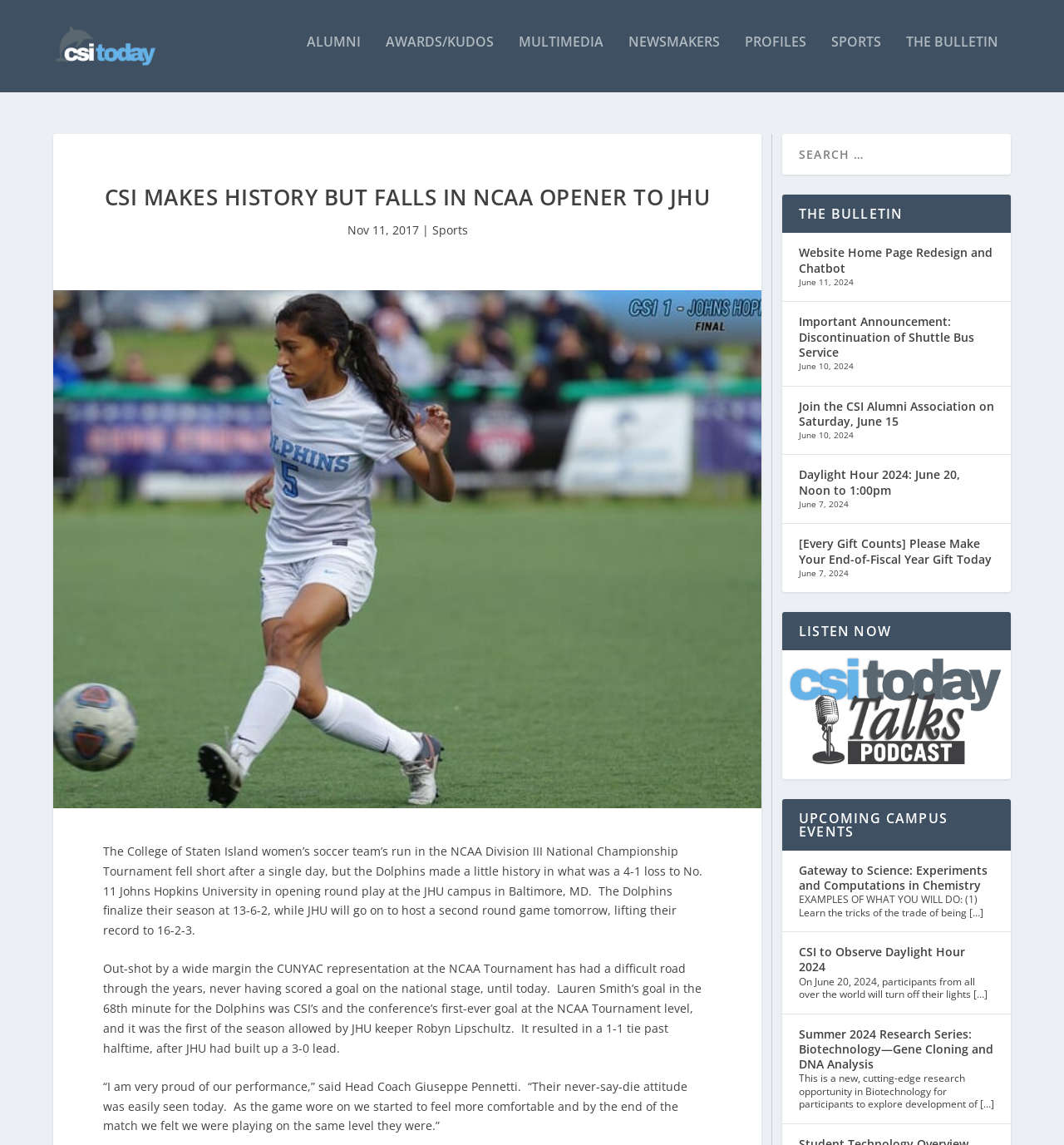What is the name of the goalkeeper mentioned in the article?
Using the image, respond with a single word or phrase.

Robyn Lipschultz